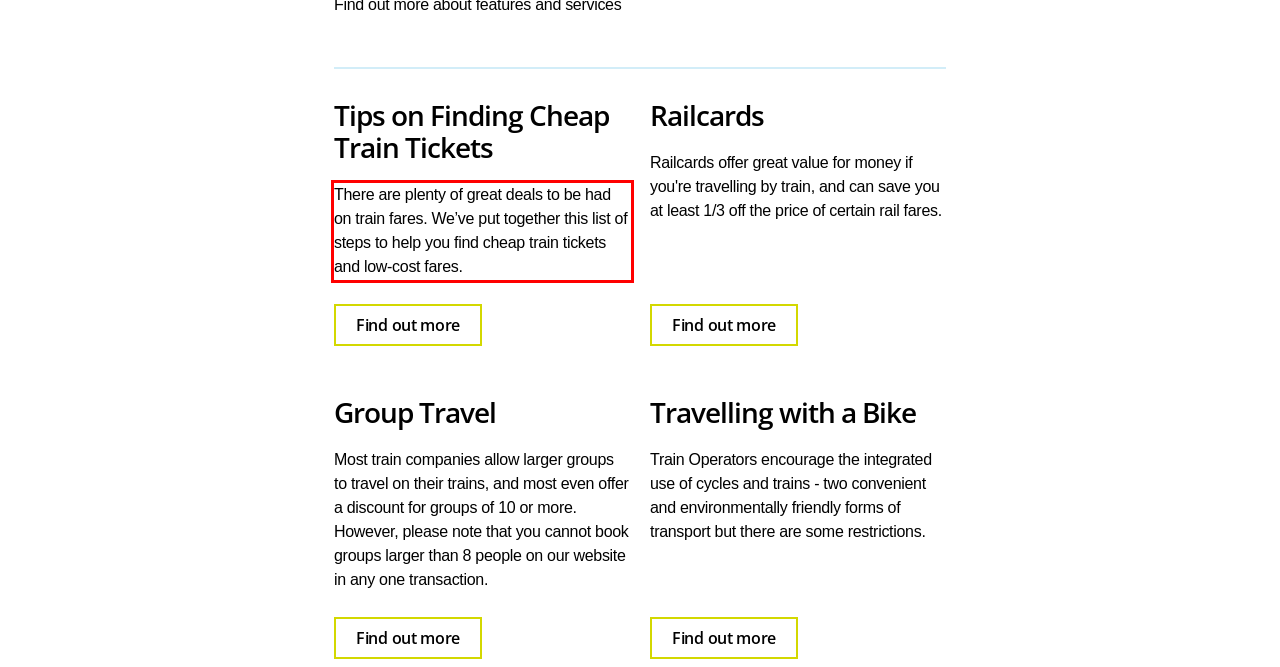You are given a screenshot with a red rectangle. Identify and extract the text within this red bounding box using OCR.

There are plenty of great deals to be had on train fares. We’ve put together this list of steps to help you find cheap train tickets and low-cost fares.